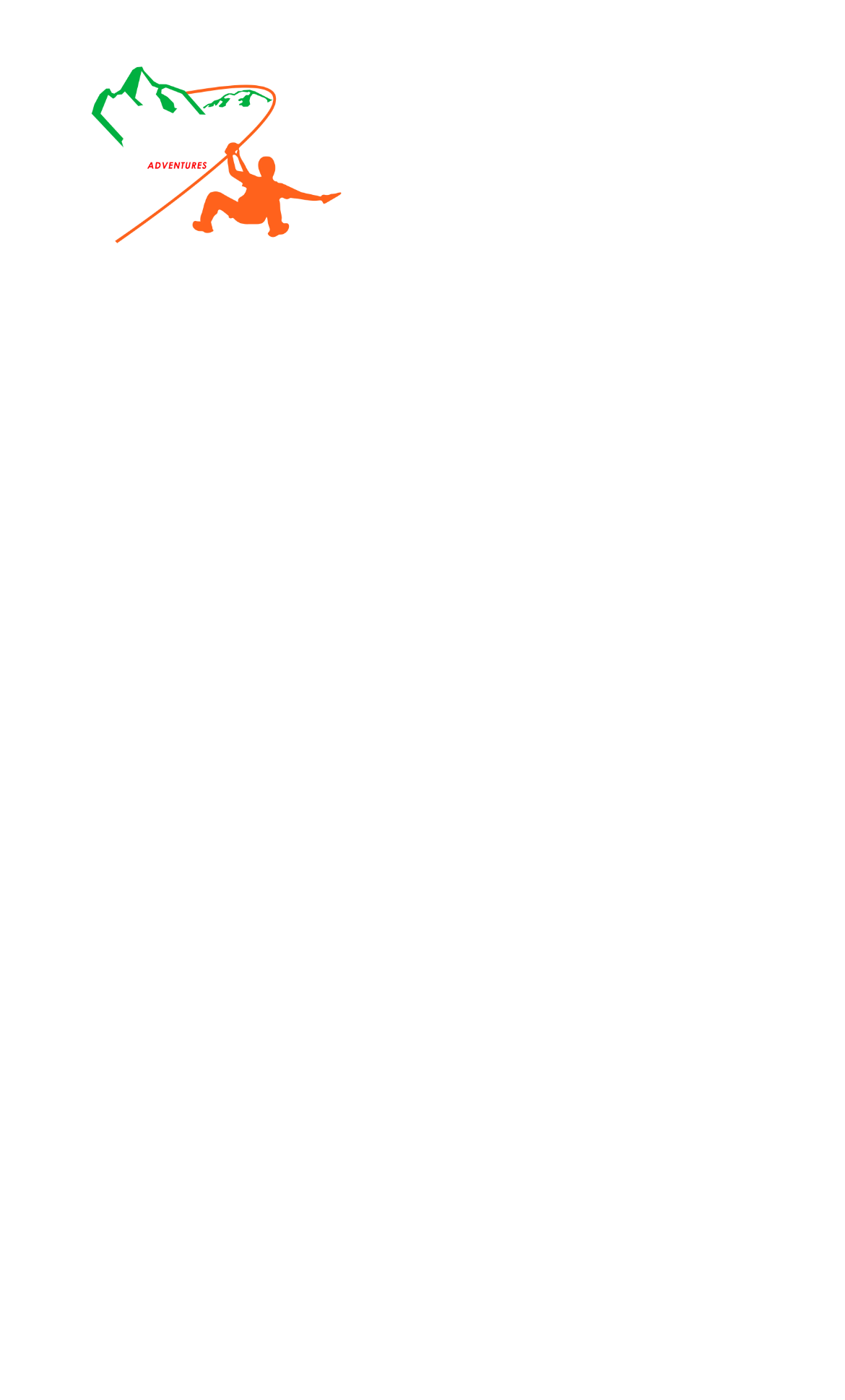Extract the primary heading text from the webpage.

1 Day Zip line tour Maras Moray and salt mines by Bus – All day